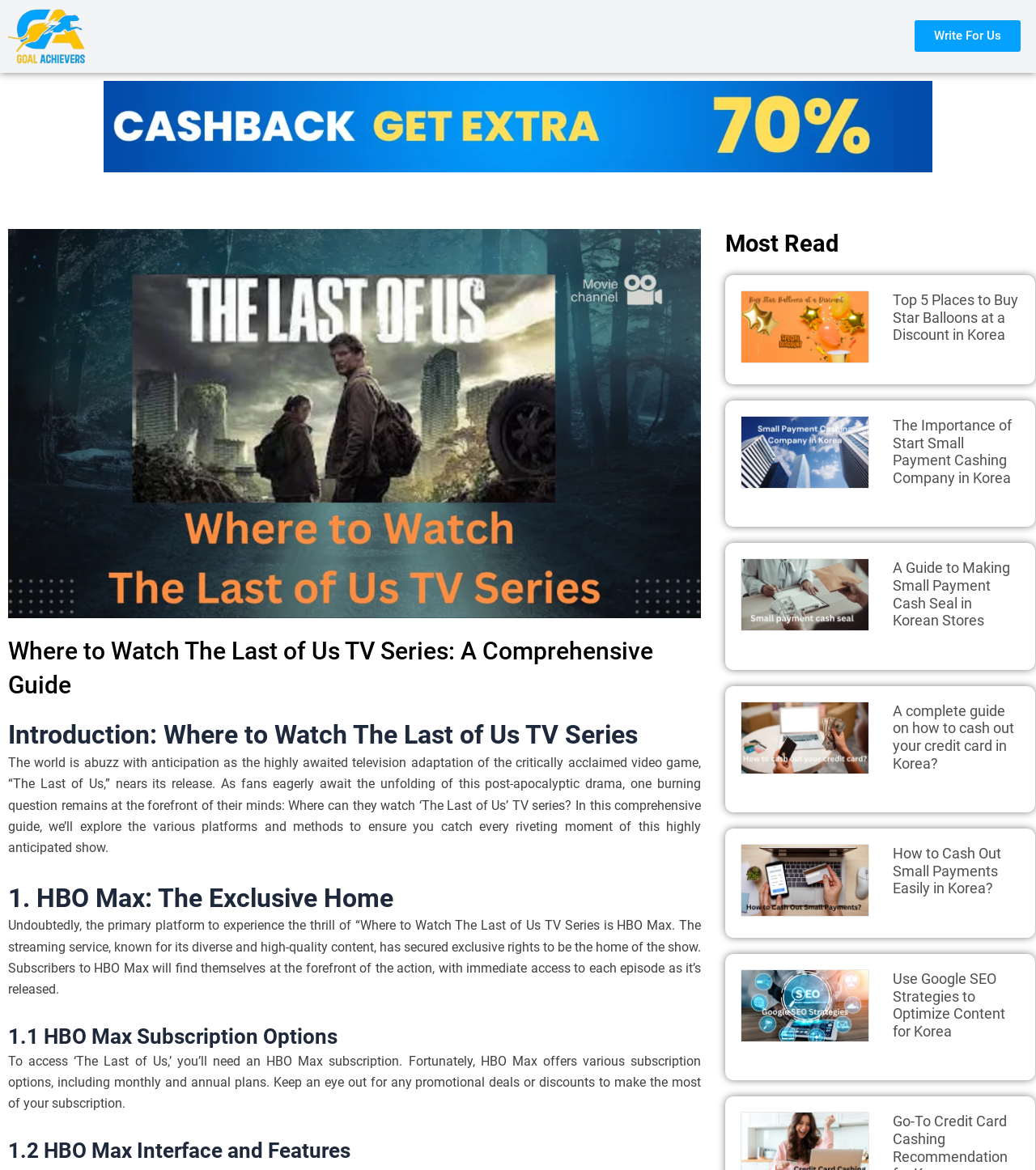Can you specify the bounding box coordinates of the area that needs to be clicked to fulfill the following instruction: "Check other job vacancies"?

None